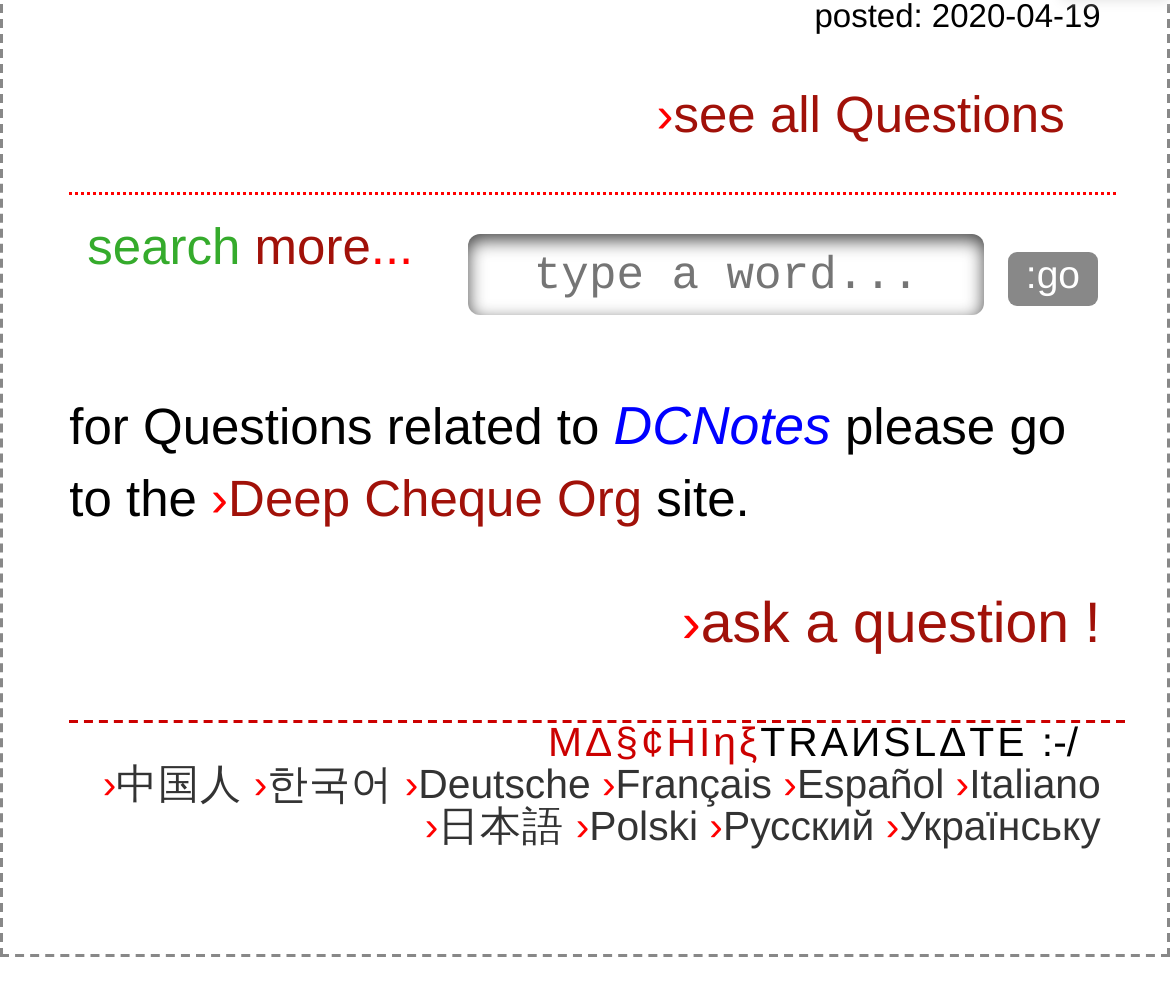Based on the element description Deep Cheque Org, identify the bounding box of the UI element in the given webpage screenshot. The coordinates should be in the format (top-left x, top-left y, bottom-right x, bottom-right y) and must be between 0 and 1.

[0.195, 0.479, 0.549, 0.536]